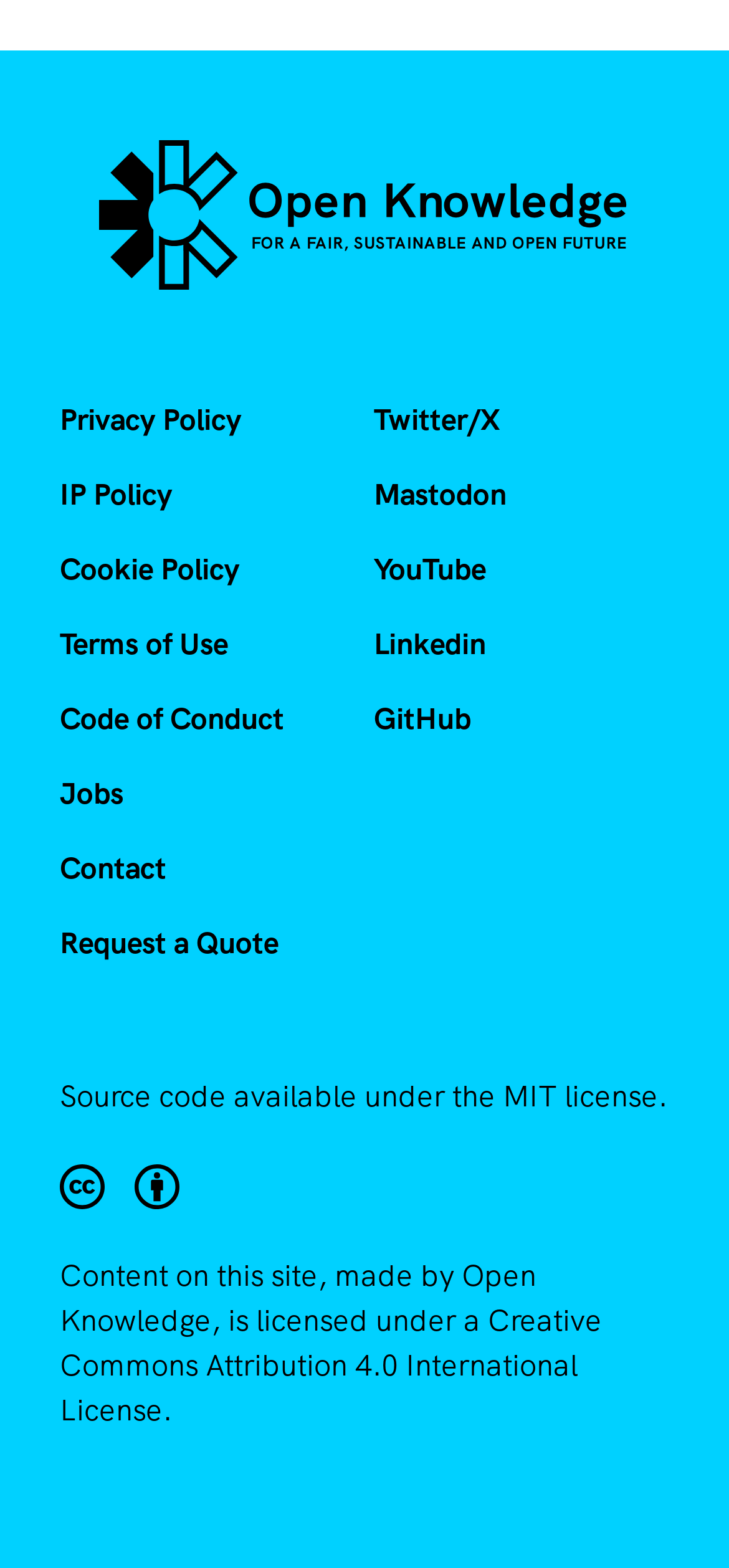Select the bounding box coordinates of the element I need to click to carry out the following instruction: "View Privacy Policy".

[0.082, 0.255, 0.331, 0.28]